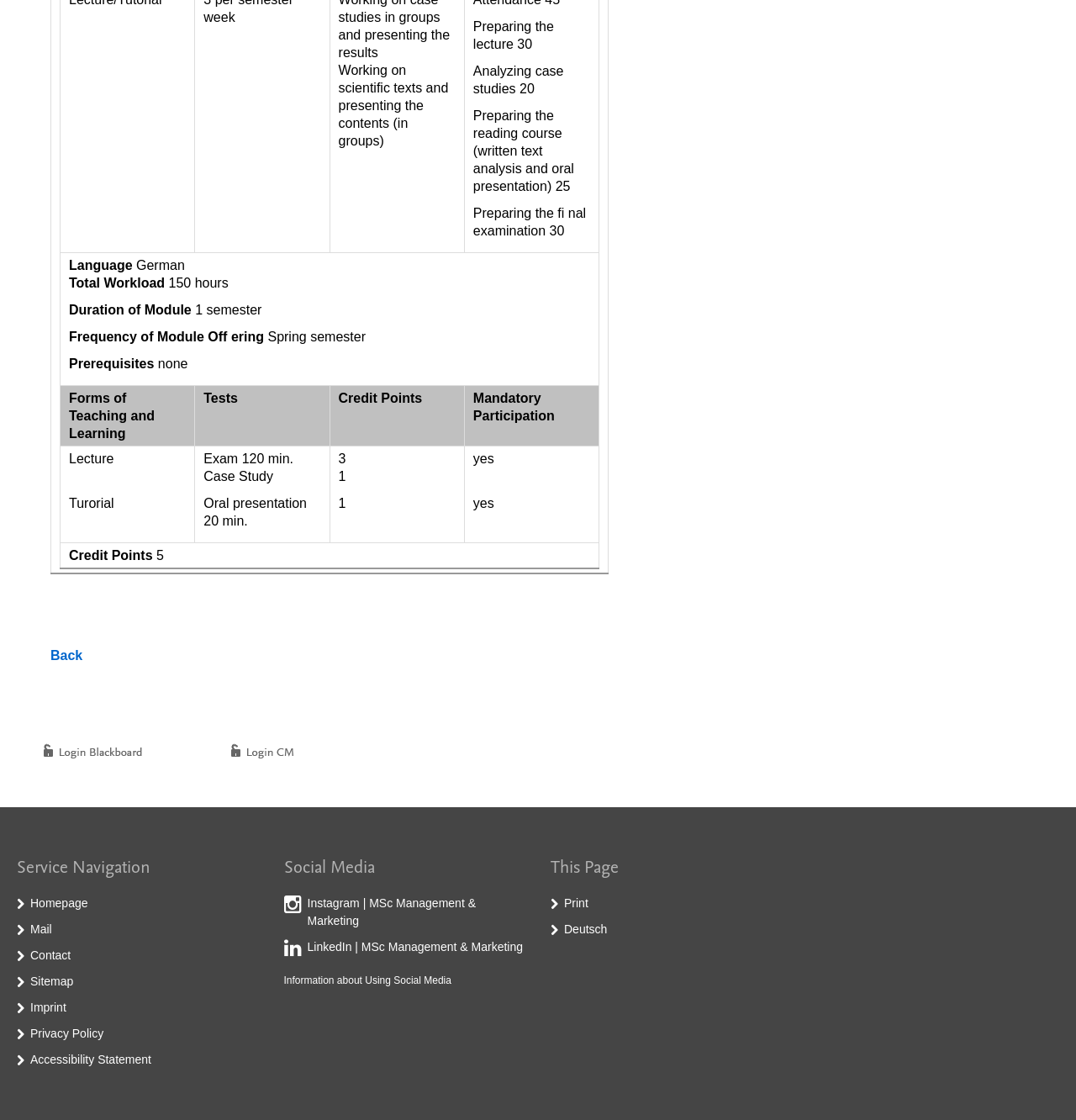Identify the bounding box for the UI element described as: "Information about Using Social Media". The coordinates should be four float numbers between 0 and 1, i.e., [left, top, right, bottom].

[0.264, 0.87, 0.419, 0.88]